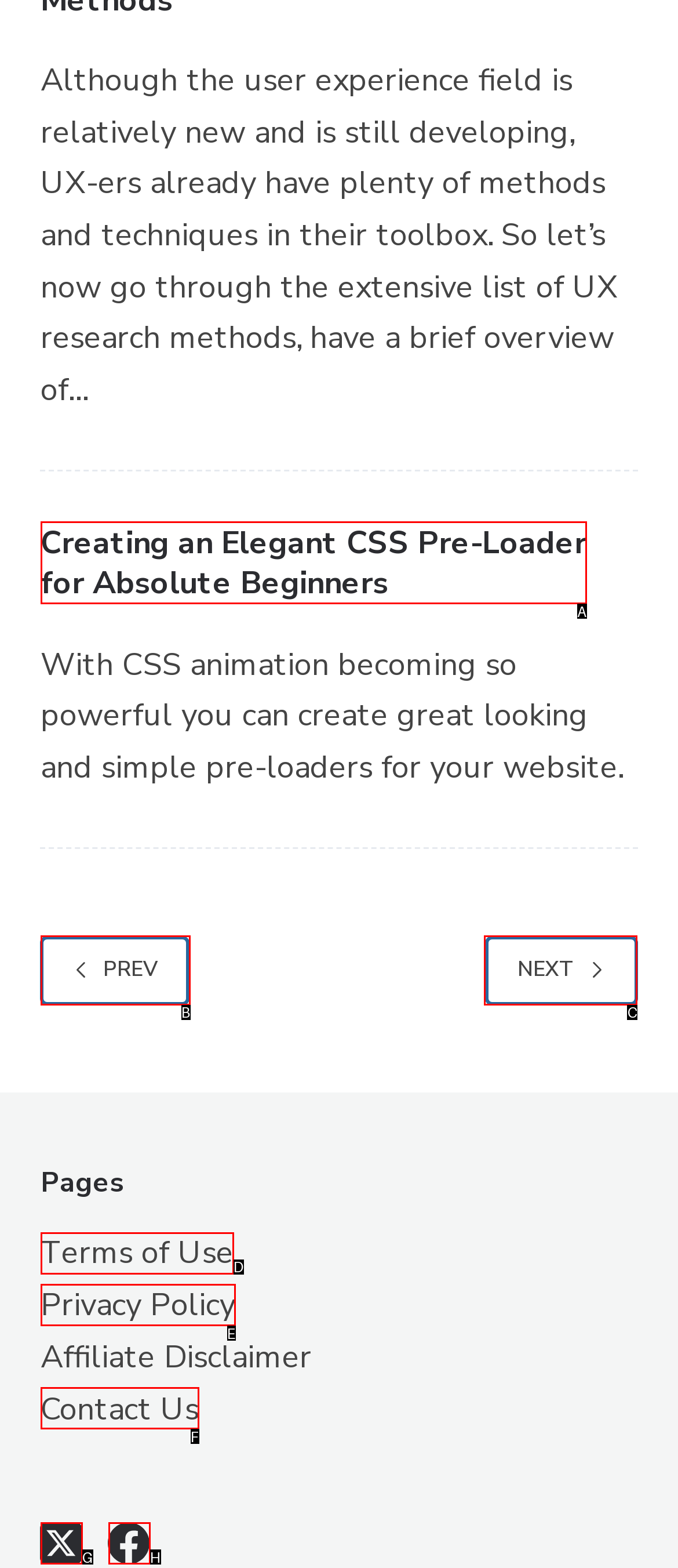Which HTML element among the options matches this description: Terms of Use? Answer with the letter representing your choice.

D